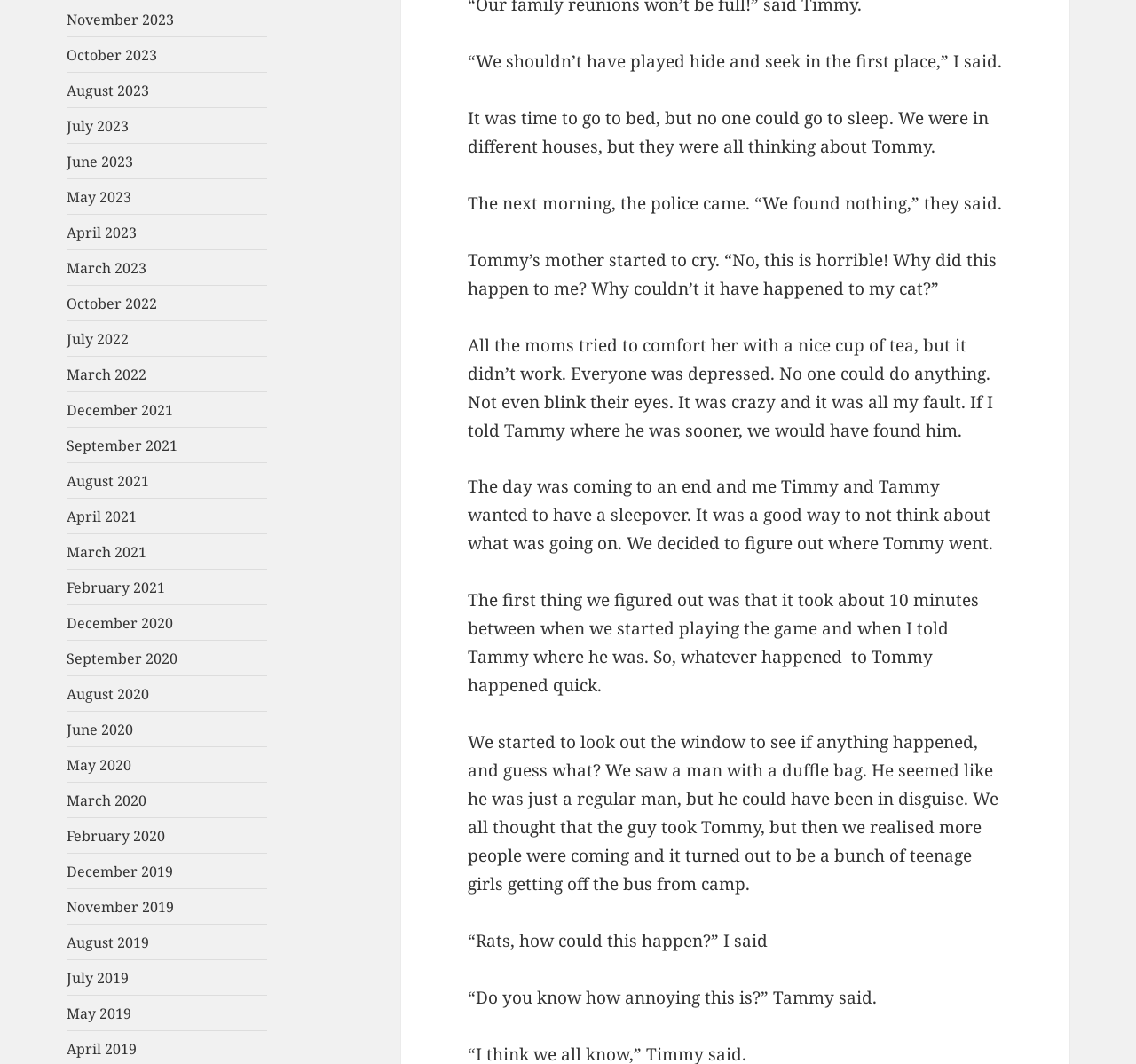Please give a succinct answer to the question in one word or phrase:
How long did it take for Tommy to disappear?

10 minutes